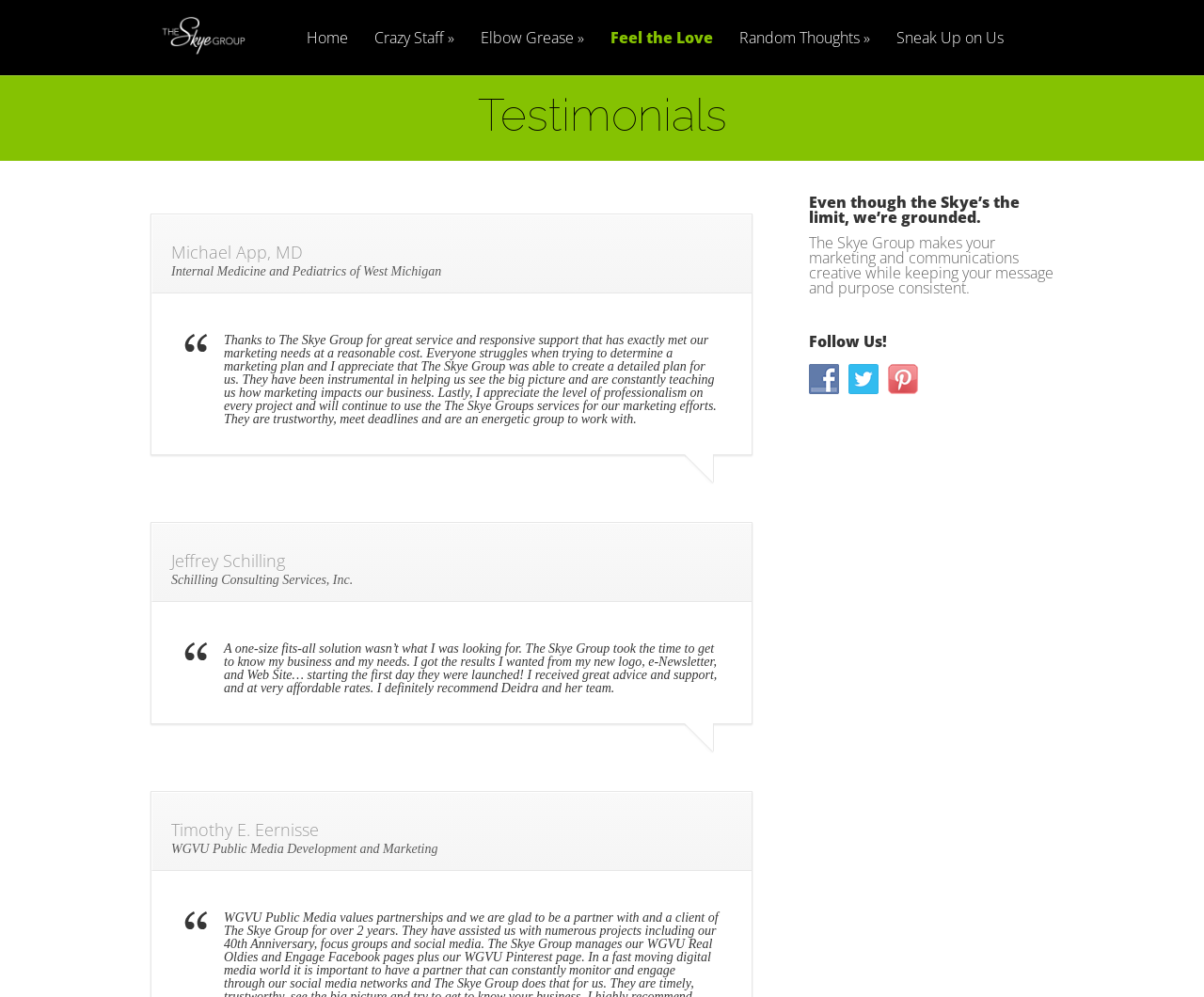Can you find the bounding box coordinates for the element to click on to achieve the instruction: "Read the testimonial from Jeffrey Schilling"?

[0.186, 0.643, 0.596, 0.697]